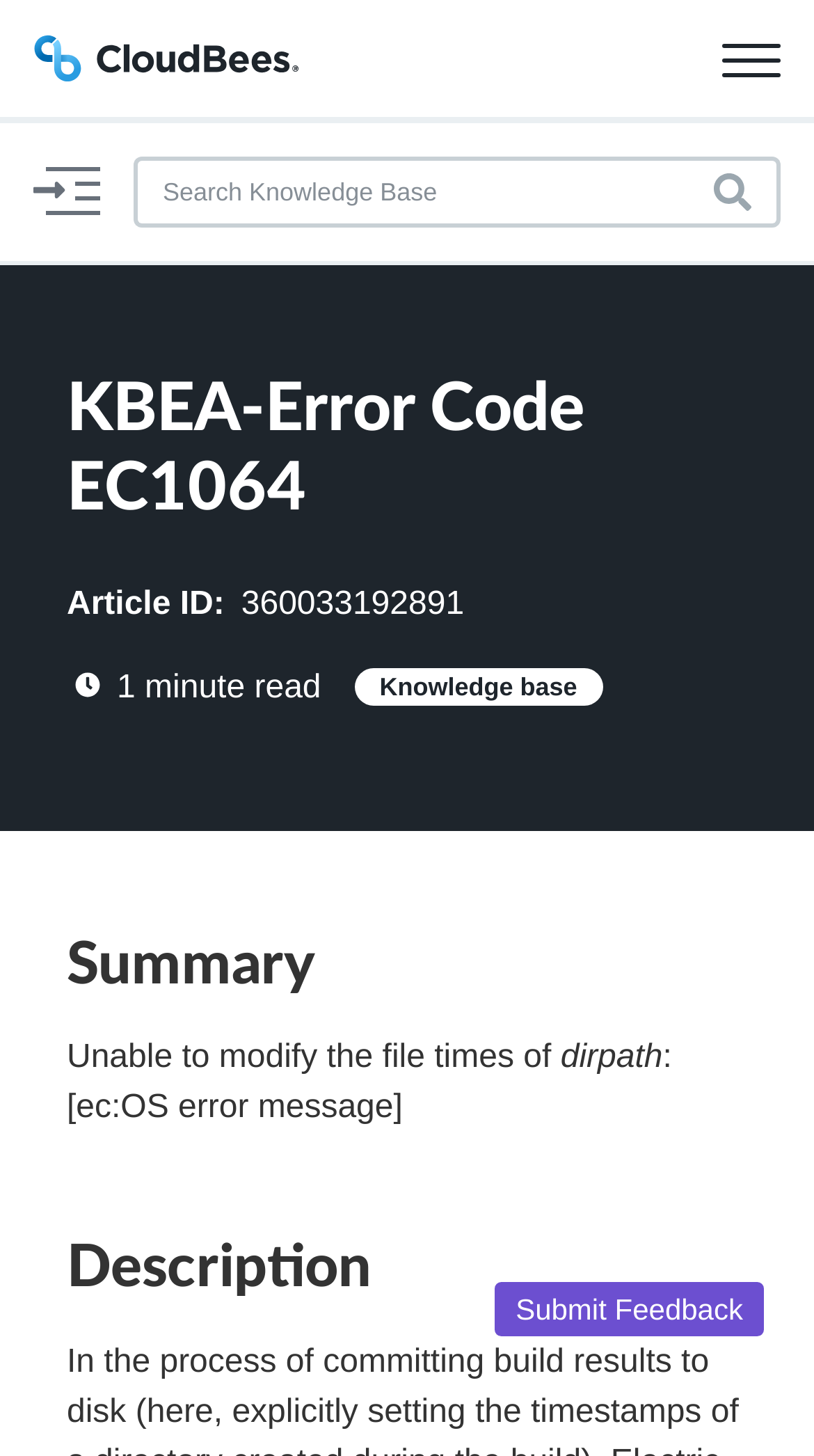Generate a thorough caption detailing the webpage content.

The webpage appears to be an error page with a specific error code, EC1064. At the top left, there is a link and an image, likely a logo. On the top right, there is a button to toggle navigation, which expands to a menu with several options, including "Documentation", "Training", "Support", "Plugins", "Lexicon", and "AI Help Beta". Each of these options has an accompanying image.

Below the navigation menu, there is a search bar with a placeholder text "Search Knowledge Base" and a checkbox to enable dark mode. Next to the search bar, there is a static text "New to CloudBees or returning" and a link to "Sign in / Sign up".

The main content of the page is divided into sections. The first section has a heading "KBEA-Error Code EC1064" and displays the error message "Unable to modify the file times of dirpath: [ec:OS error message]". This section also includes the article ID and a reading time indicator.

Below the error message, there are two headings, "Summary" and "Description", but the description section appears to be empty. At the bottom of the page, there is a button to "Submit Feedback".